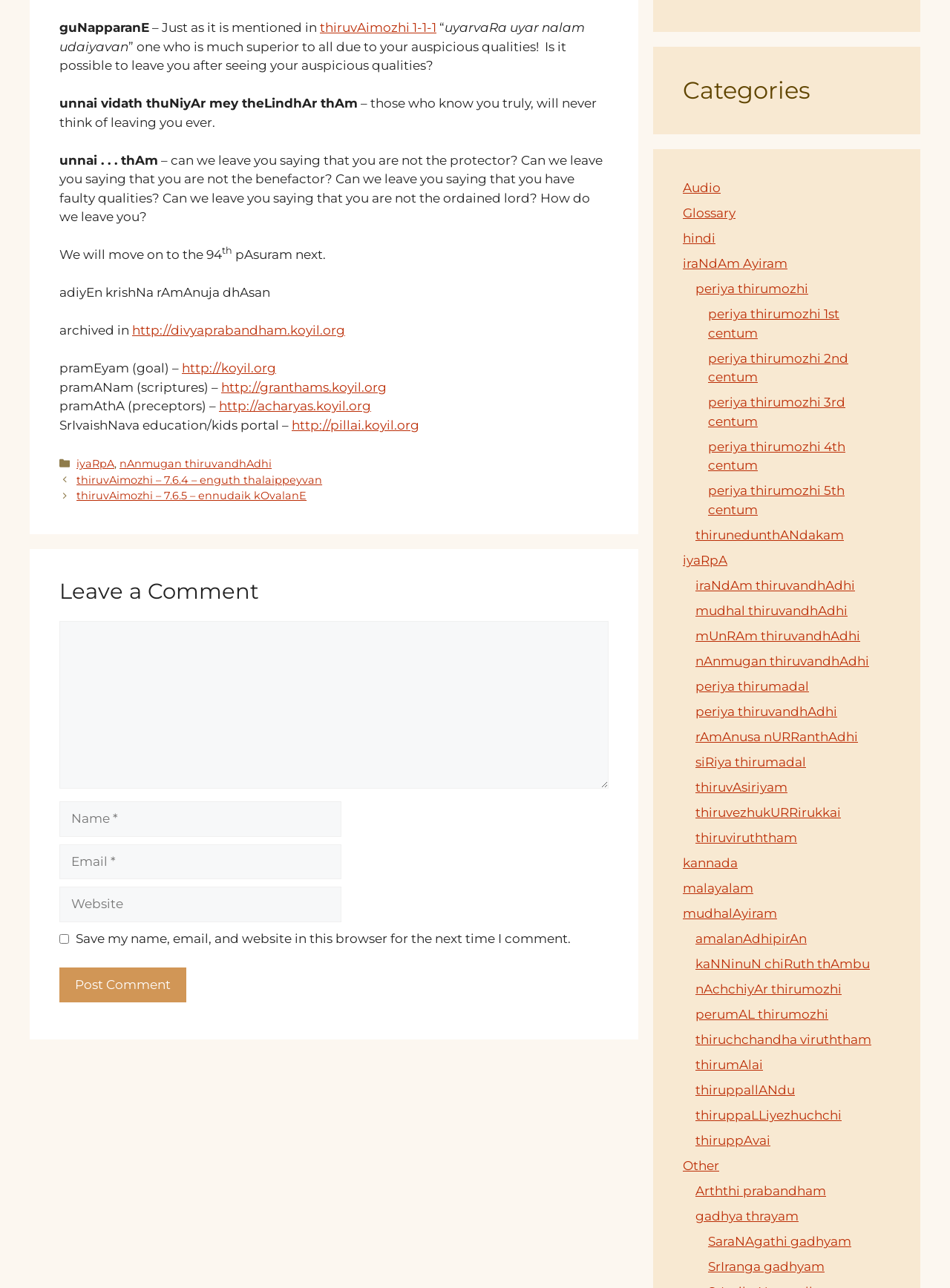Please specify the bounding box coordinates of the element that should be clicked to execute the given instruction: 'Enter a comment in the text box'. Ensure the coordinates are four float numbers between 0 and 1, expressed as [left, top, right, bottom].

[0.062, 0.482, 0.641, 0.612]